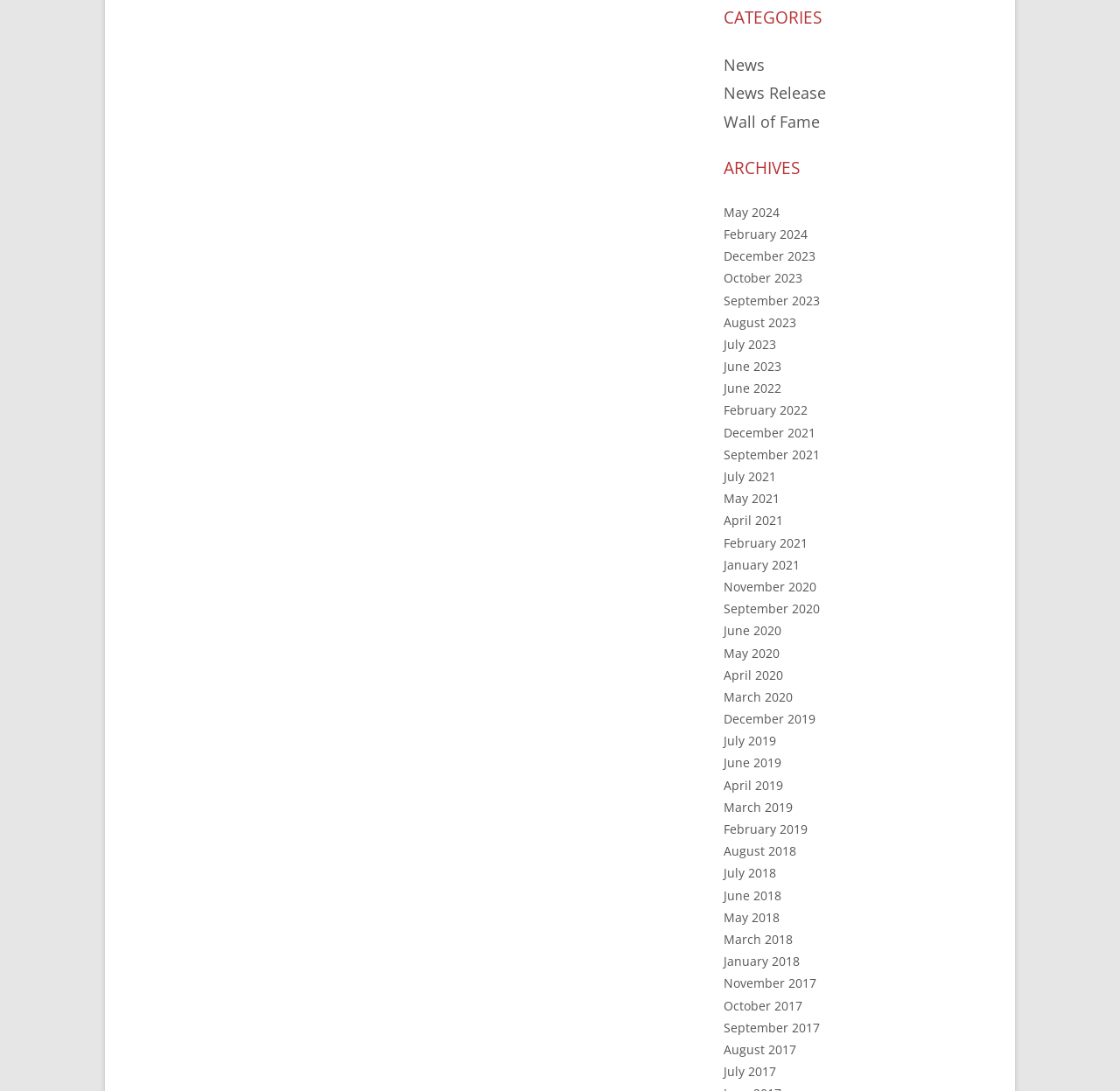Are the archives organized in chronological order?
Craft a detailed and extensive response to the question.

After analyzing the links under the 'ARCHIVES' heading, I found that the archives are not organized in chronological order. The links are listed in reverse chronological order, with the most recent archives at the top and the oldest at the bottom.